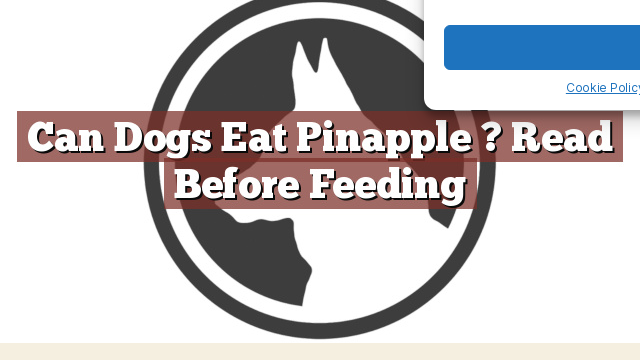Give a thorough caption of the image, focusing on all visible elements.

The image features a bold graphic that prominently displays the text "Can Dogs Eat Pineapple? Read Before Feeding." It is accompanied by a silhouette of a dog's head, set against a circular background, suggesting a focus on dog-related dietary topics. This visual serves to introduce an article that likely discusses the implications of feeding pineapple to dogs, emphasizing the need for caution and informed decision-making. The design is striking, designed to capture attention and convey the message clearly, inviting readers to learn more about canine nutrition.